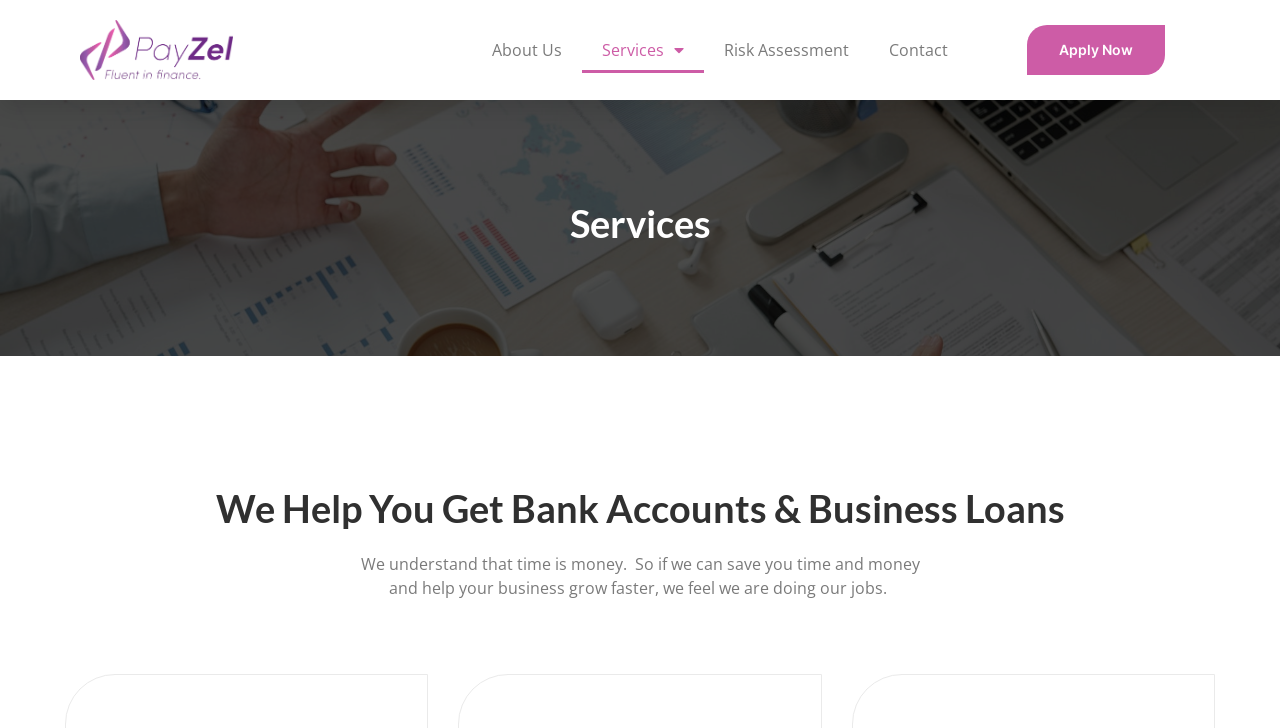What is the company name on the logo?
Carefully analyze the image and provide a thorough answer to the question.

The logo is located at the top left corner of the webpage, and it is a link with the text 'payzel-logo-tag'. The image description is also 'payzel-logo-tag', which suggests that the logo is for the company Payzel.